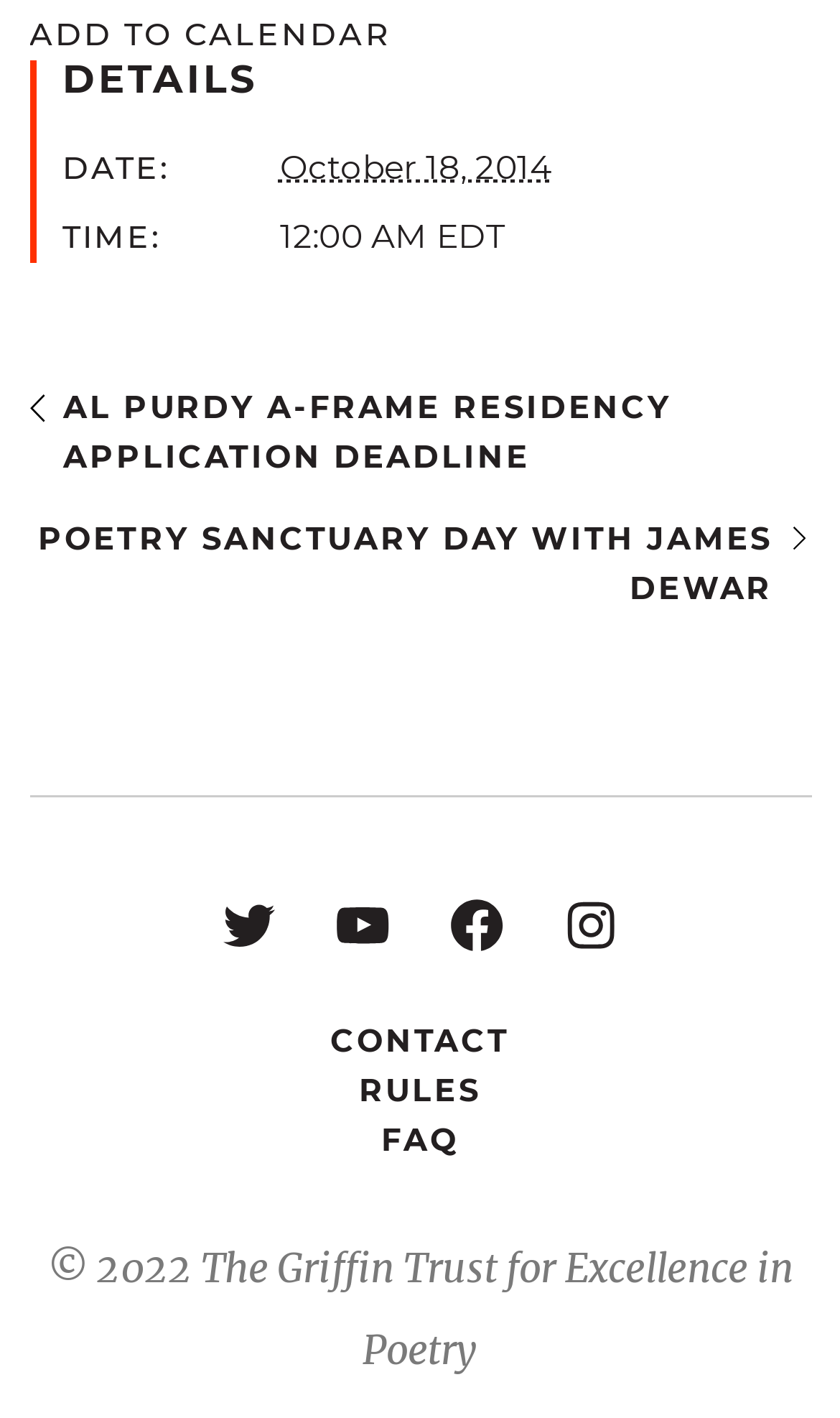Please provide a one-word or phrase answer to the question: 
How many navigation links are there?

2